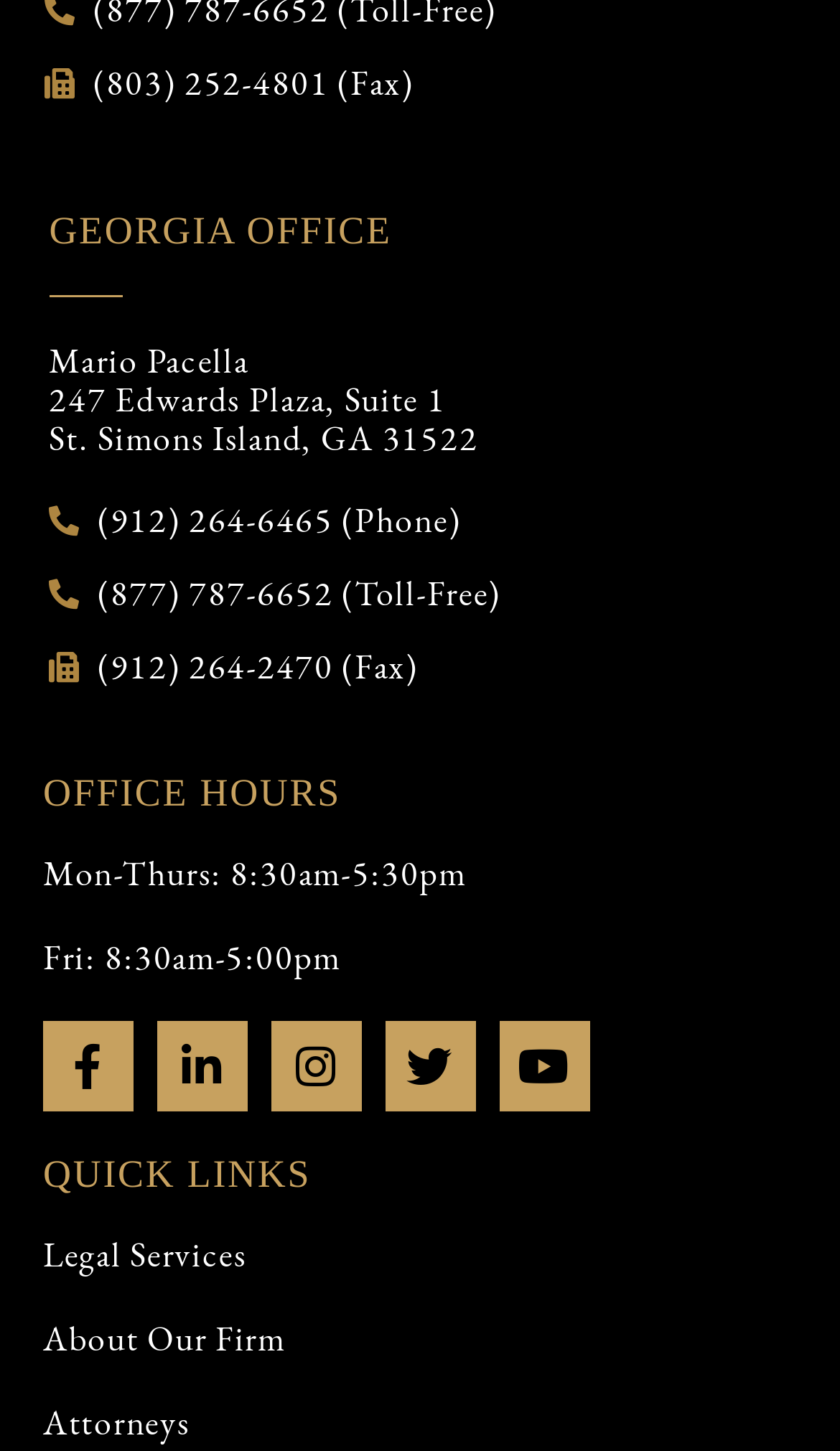Locate the bounding box coordinates of the clickable area to execute the instruction: "Visit the Facebook page". Provide the coordinates as four float numbers between 0 and 1, represented as [left, top, right, bottom].

[0.051, 0.704, 0.159, 0.766]